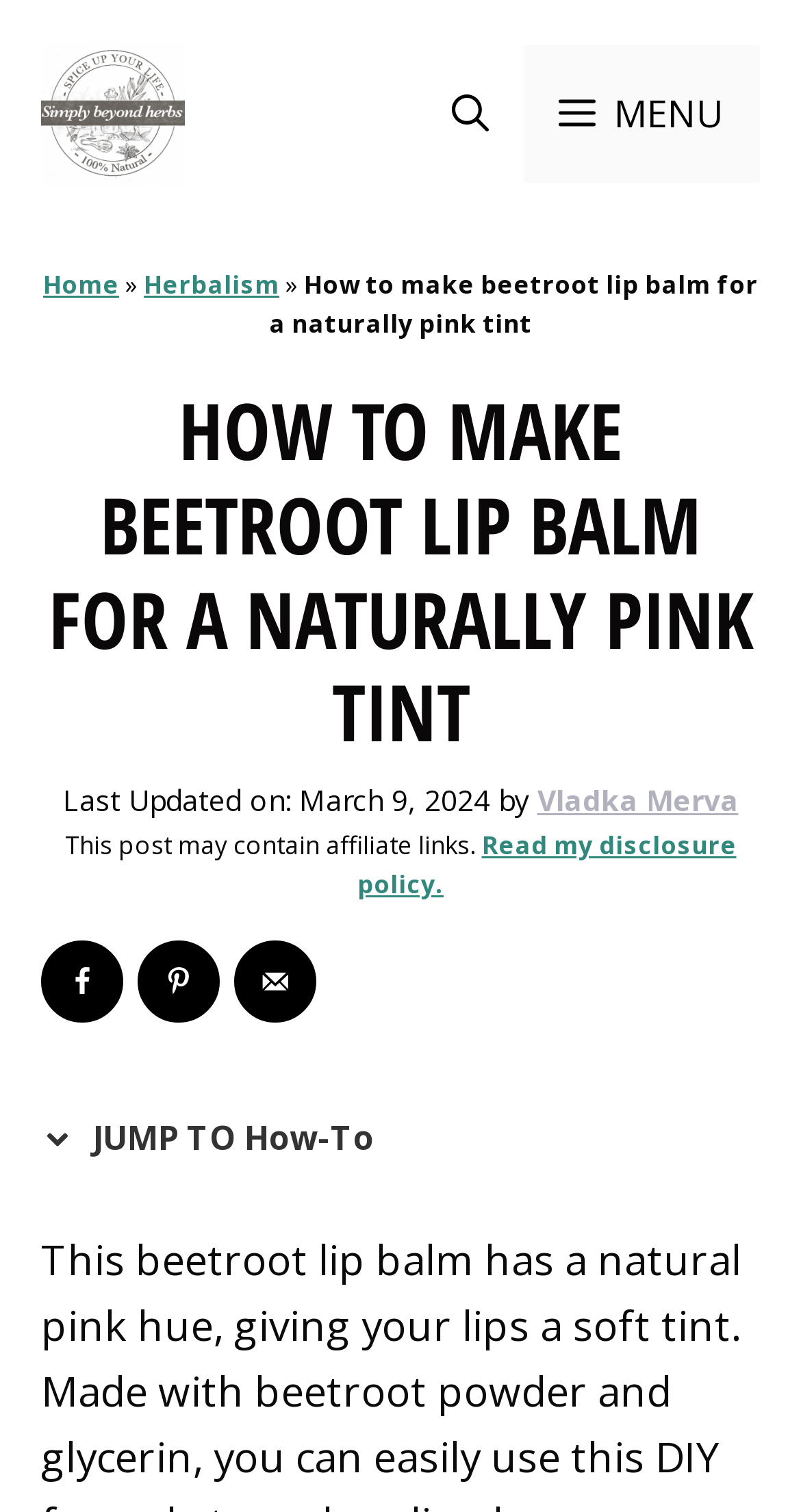Please identify the bounding box coordinates of the region to click in order to complete the task: "Read the disclosure policy". The coordinates must be four float numbers between 0 and 1, specified as [left, top, right, bottom].

[0.446, 0.547, 0.919, 0.596]